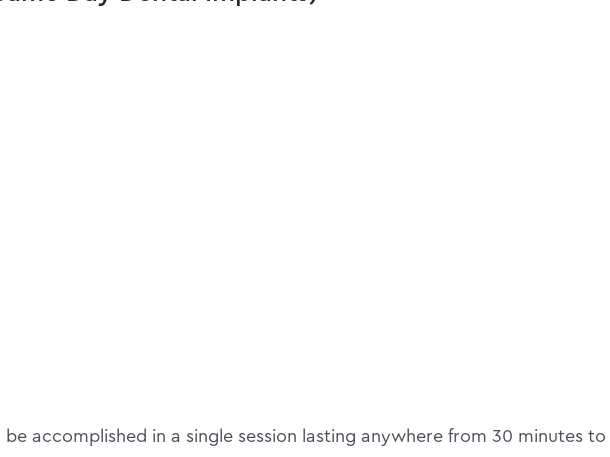Detail everything you observe in the image.

The image features a YouTube video player, which is likely intended to provide visual information about same-day dental implants. The section title above the video reads "Dental Implant in a Day (Same Day Dental Implants)," indicating that the video will cover details regarding the procedure. Below the video, there is brief text explaining that same-day dental implants can often be completed in a single session lasting between 30 minutes to several hours, depending on the number of implants needed. This content is designed to inform viewers about the efficiency and convenience of receiving dental implants in a timely manner, contributing to enhanced confidence in speaking, eating, and smiling.